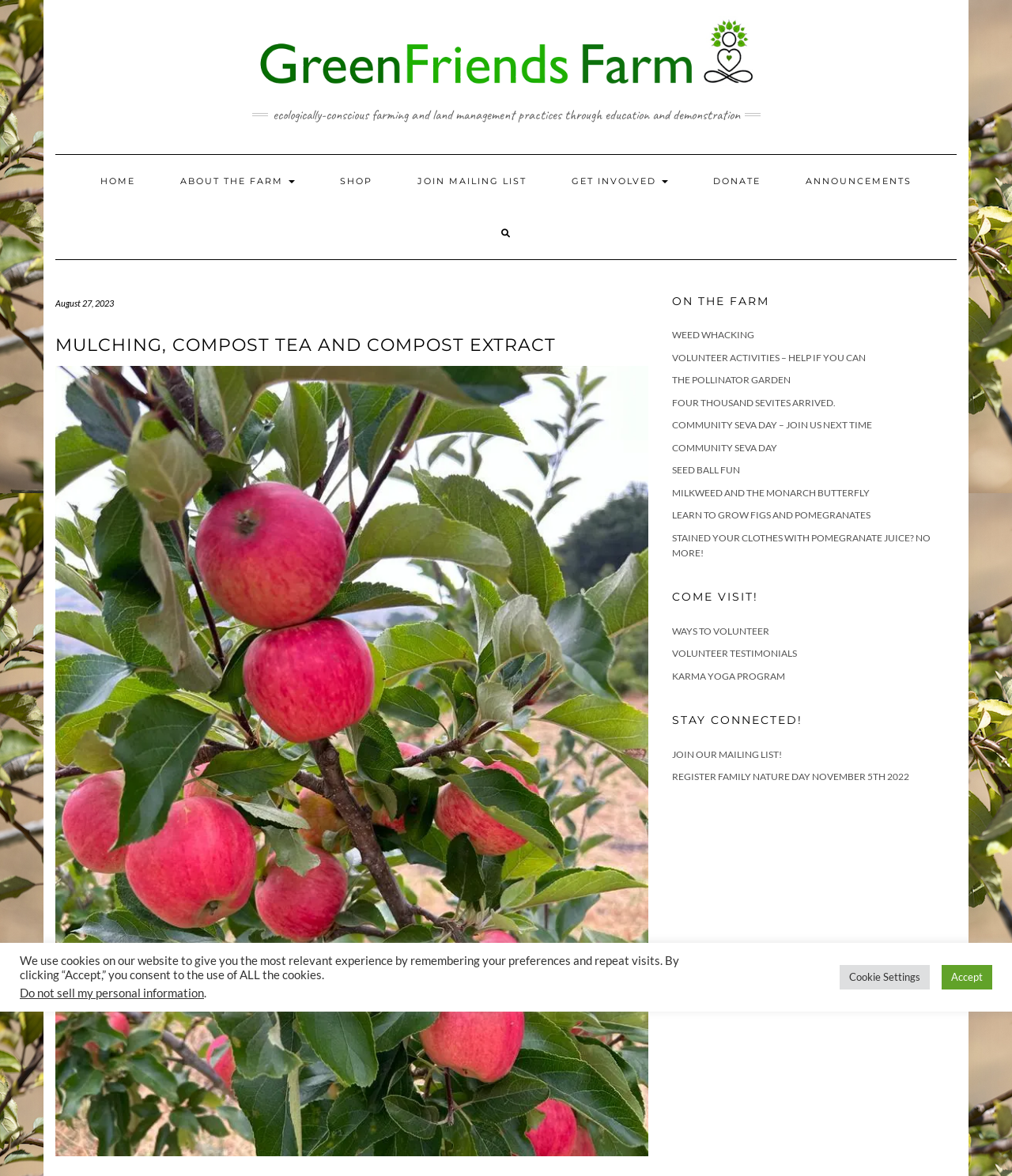Provide the bounding box coordinates of the UI element that matches the description: "Milkweed and the Monarch Butterfly".

[0.664, 0.414, 0.859, 0.424]